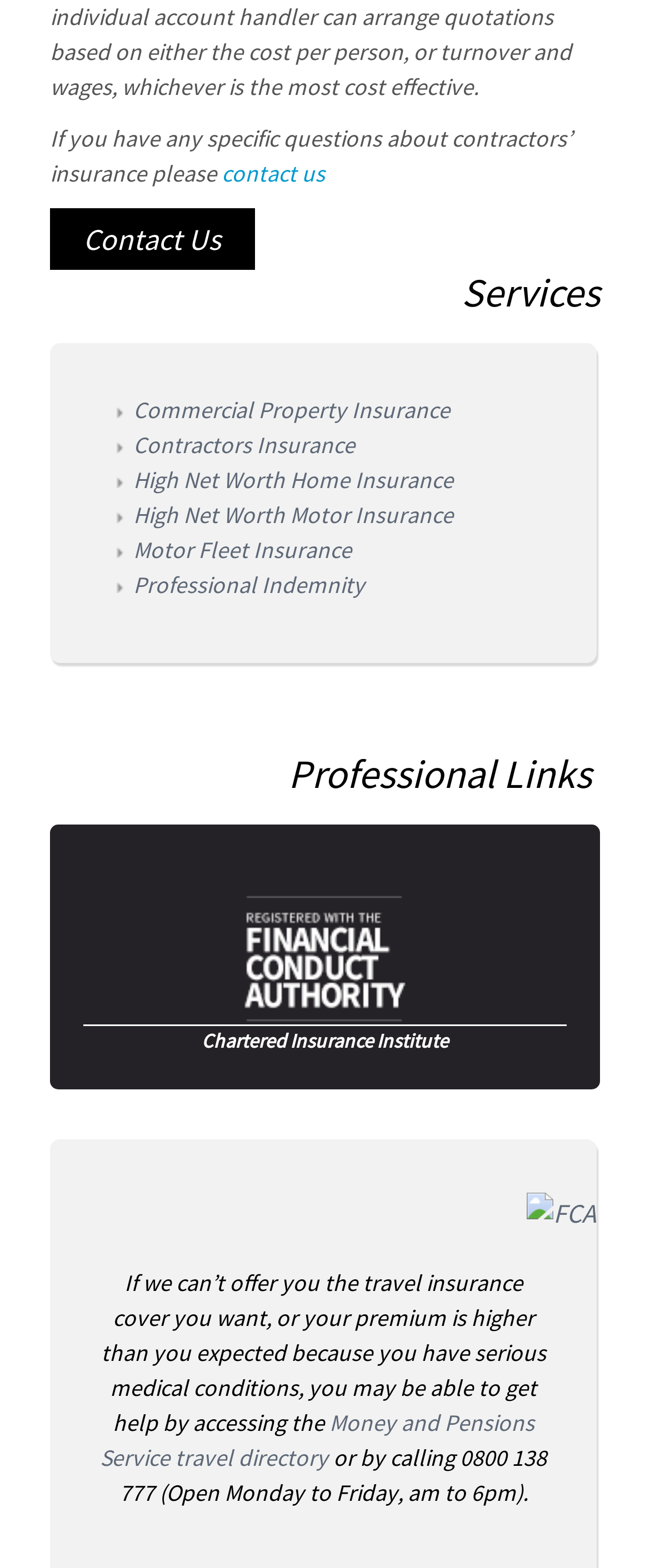Determine the bounding box coordinates for the area you should click to complete the following instruction: "Visit the 'HR Tips' page".

None